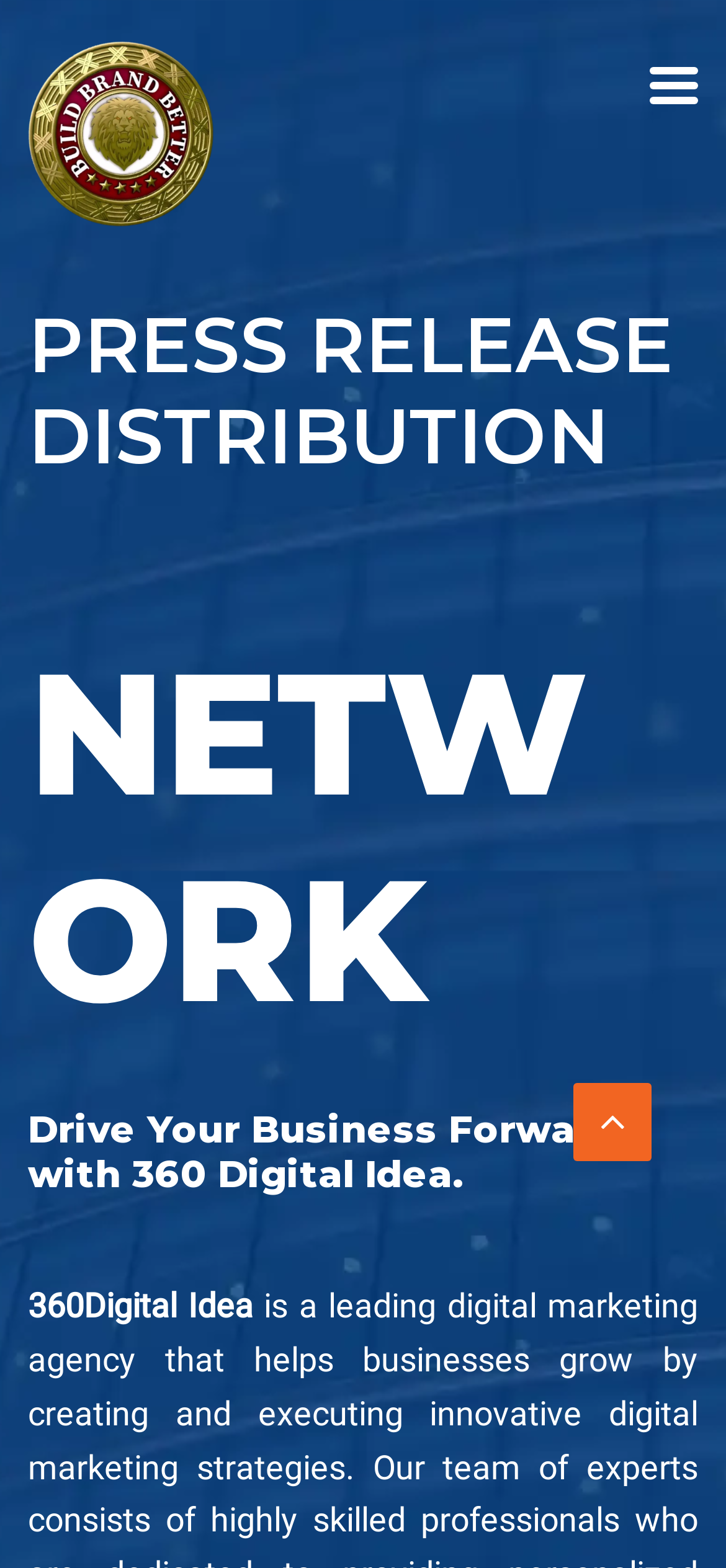Respond to the following question with a brief word or phrase:
What is the main topic of the page?

Press Release Distribution